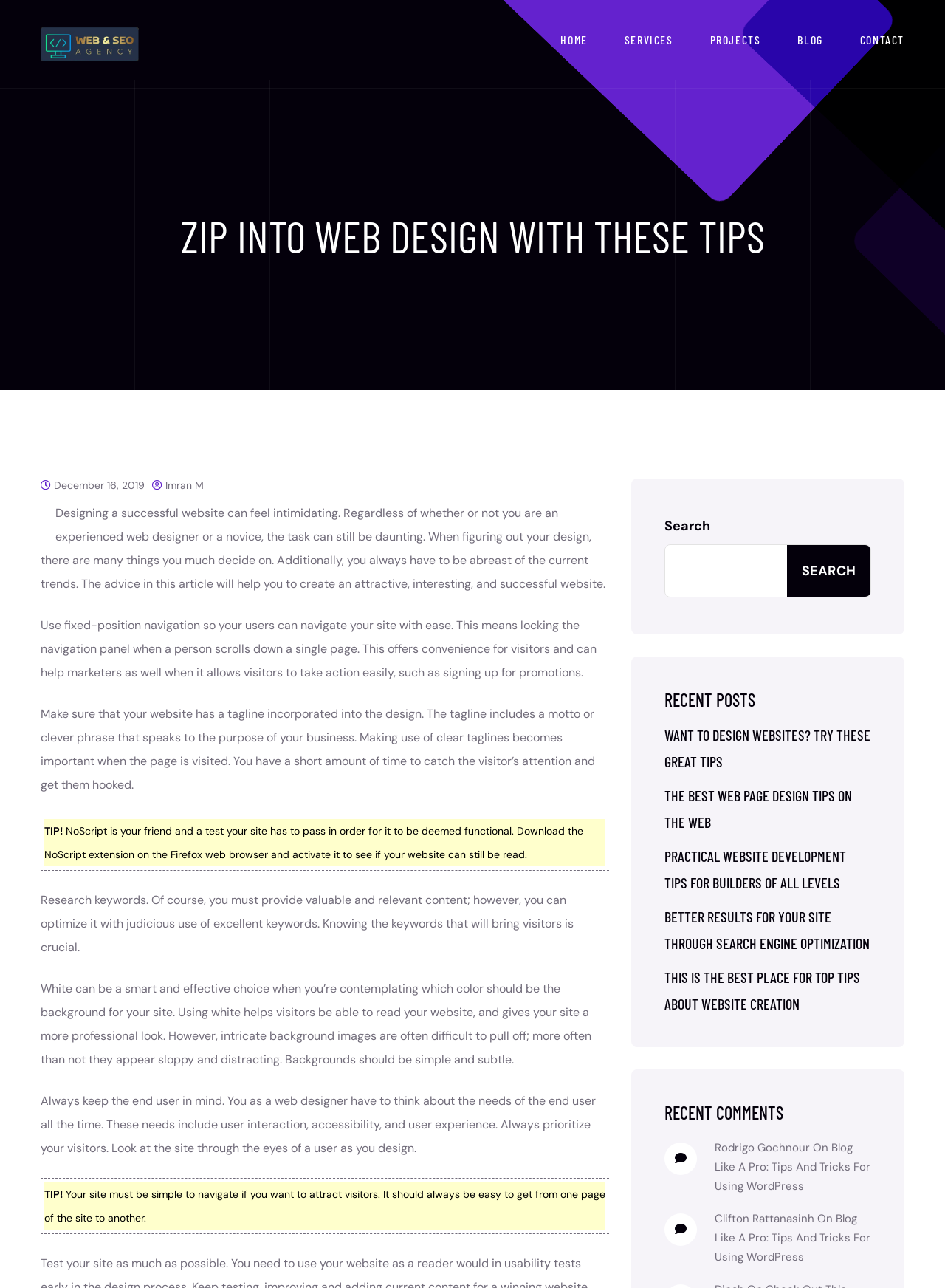How many recent posts are listed?
Using the visual information, reply with a single word or short phrase.

5